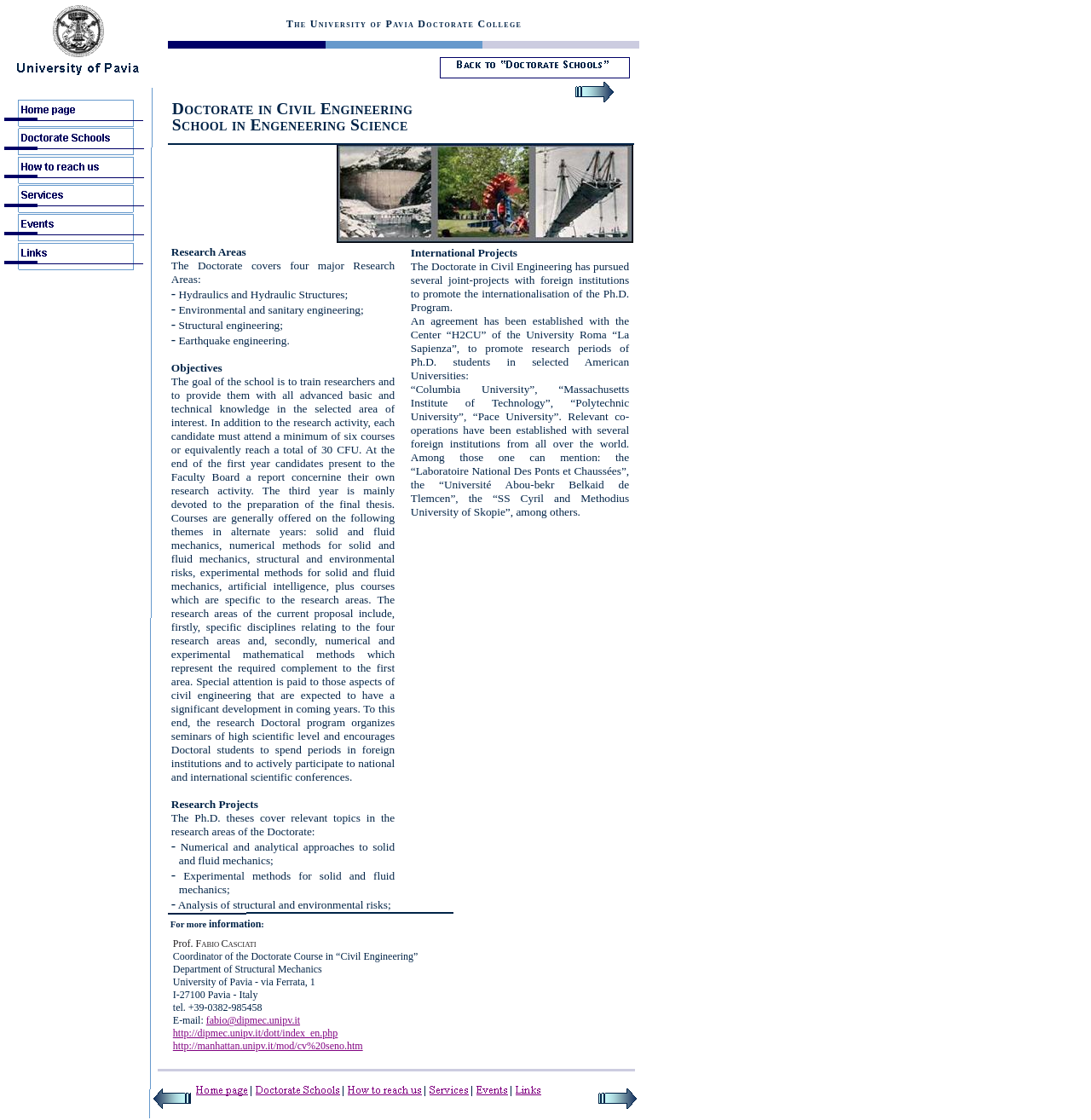Describe all the key features of the webpage in detail.

The webpage is about the Civil Engineering Doctorate program at the University of Pavia. At the top, there is a university logo and a layout table containing the title "The University of Pavia Doctorate College". Below this, there are several images, including a banner image and a few icons.

The main content of the page is divided into several sections. The first section describes the Doctorate in Civil Engineering School in Engineering Science, which covers four major research areas: Hydraulics and Hydraulic Structures, Environmental and sanitary engineering, Structural engineering, and Earthquake engineering. The objectives of the school are to train researchers and provide them with advanced knowledge in their selected area of interest.

The next section outlines the research projects, which cover topics such as numerical and analytical approaches to solid and fluid mechanics, experimental methods for solid and fluid mechanics, and analysis of structural and environmental risks.

Below this, there is a section about the coordinator of the Doctorate Course, Prof. Fabio Casciati, with his contact information, including email and phone number, as well as links to his profile and the department's website.

Further down, there is a section about international projects, which describes the joint-projects with foreign institutions to promote the internationalization of the Ph.D. program. This includes agreements with universities such as Columbia University and the Massachusetts Institute of Technology.

Throughout the page, there are several images, including icons, banners, and logos, which are scattered across the top and bottom of the page. There are also several layout tables and rows that organize the content into a structured format.